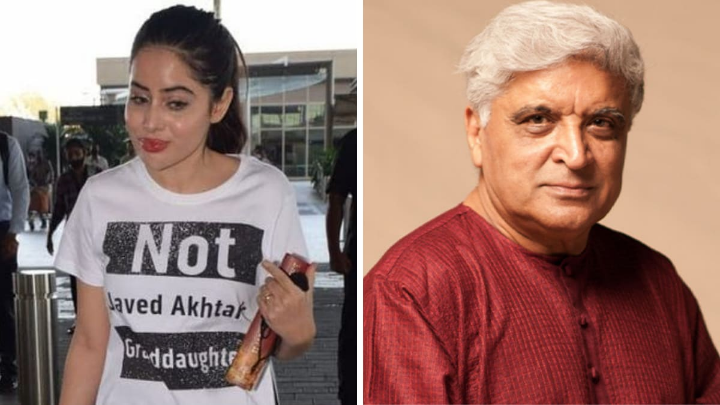Give a meticulous account of what the image depicts.

The image features two individuals: on the left, a young woman is seen wearing a casual white t-shirt that reads "Not Akhtar's Granddaughter." She appears to be in an airport setting, holding a drink, and has a confident expression. On the right, an esteemed older gentleman is dressed in a traditional maroon kurta, presenting a composed demeanor. He is known for his significant contributions to Indian literature and film, particularly in the realm of screenwriting and poetry. This juxtaposition highlights the contrast between contemporary and traditional influences in modern Indian culture, suggesting the interconnectedness of their legacies. The image is part of a broader conversation about familial connections and influences, as outlined in the text discussing Urfi Javed's father and his role in her life.